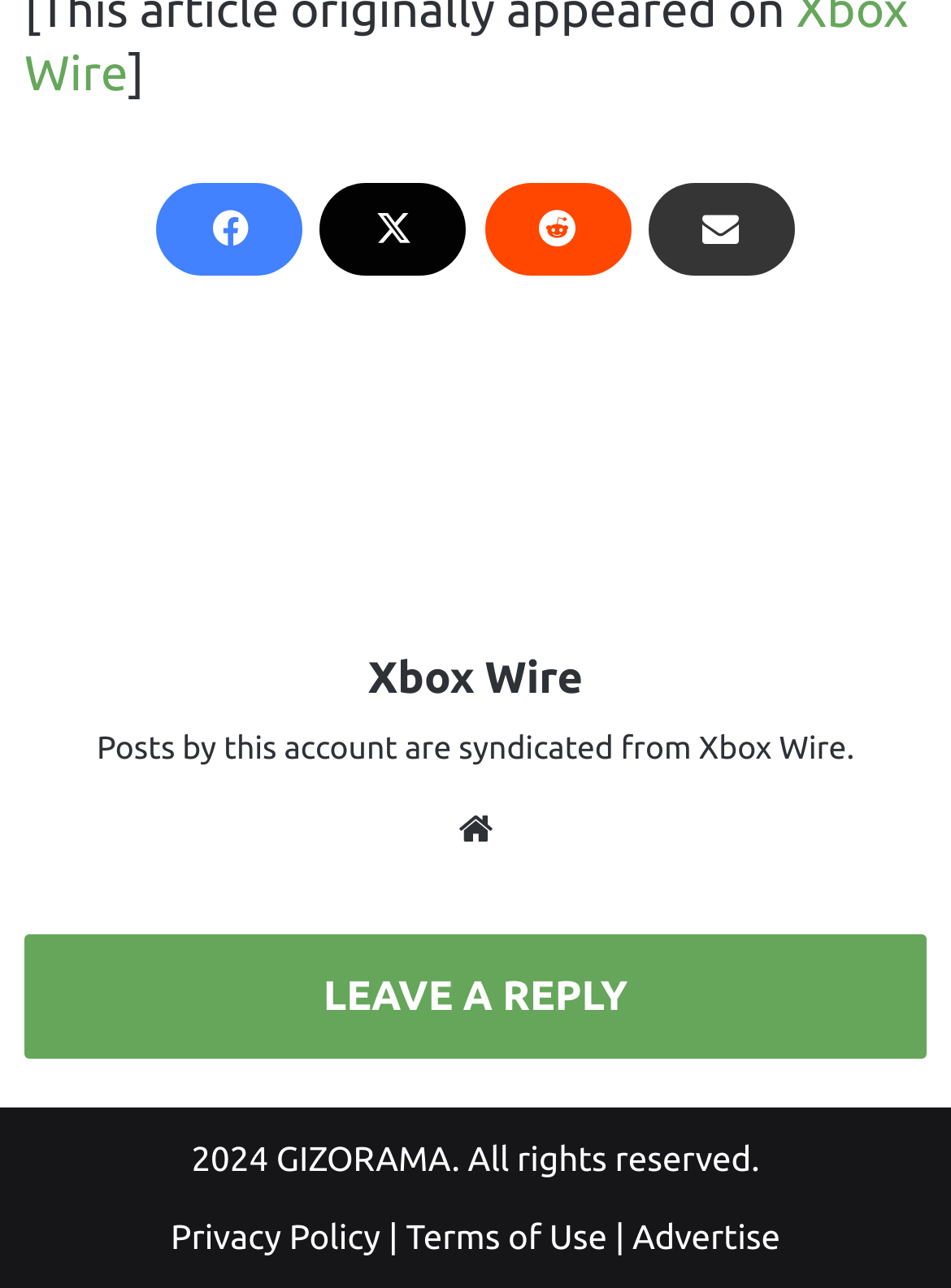Provide a brief response to the question below using a single word or phrase: 
What is the name of the website?

GIZORAMA